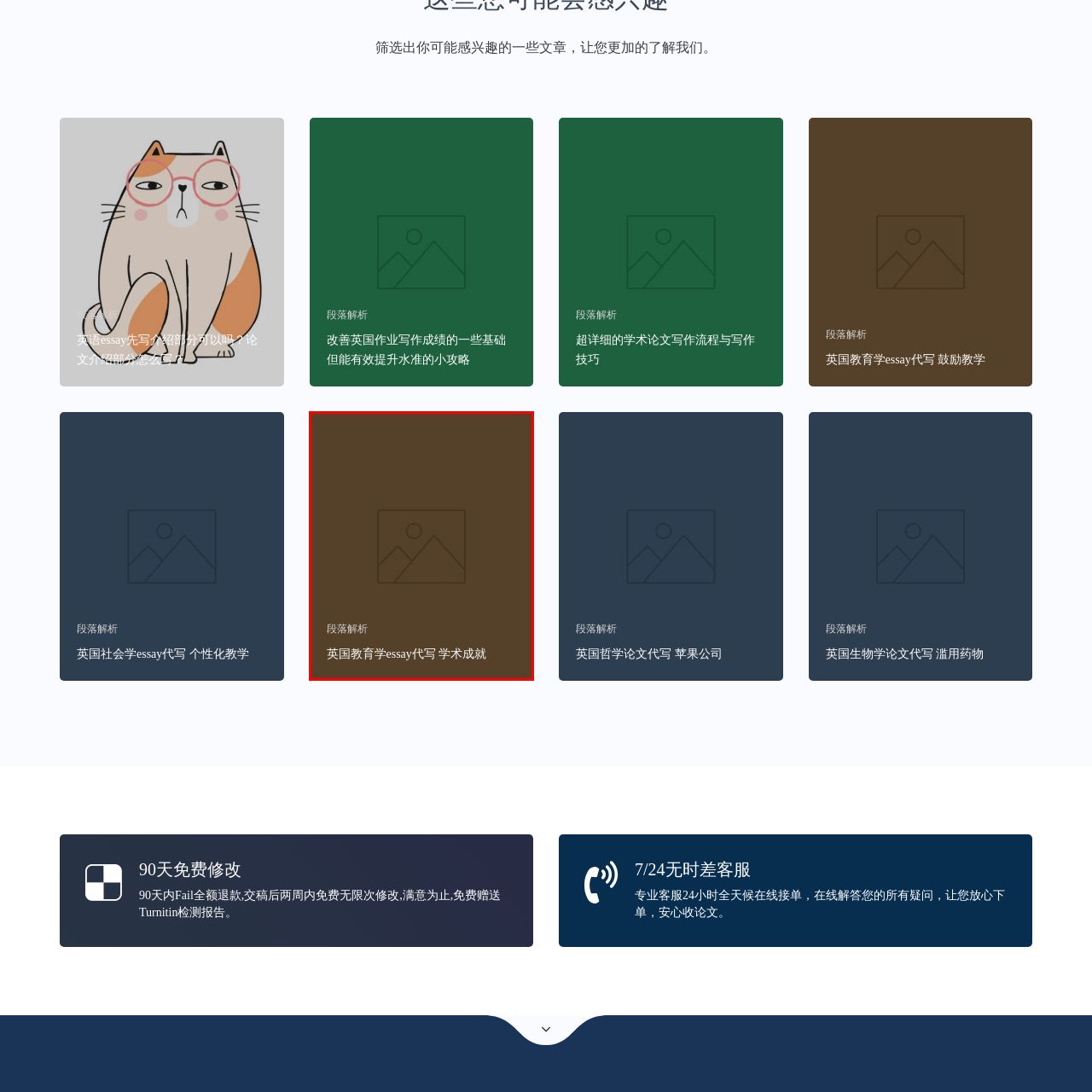Focus on the section within the red boundary and provide a detailed description.

This image serves as a visual representation for a linked article discussing the topic of "UK Educational Psychology Essay Writing: Academic Achievements." The design features a minimalist outline of a landscape, likely symbolizing academic exploration or achievement. Below the image, the text "段落解析" translates to "Paragraph Analysis," indicating an analytical focus on the content provided within the article. This visual component complements the article's informative approach, aimed at guiding students in enhancing their essay writing skills for the educational psychology field in the UK.